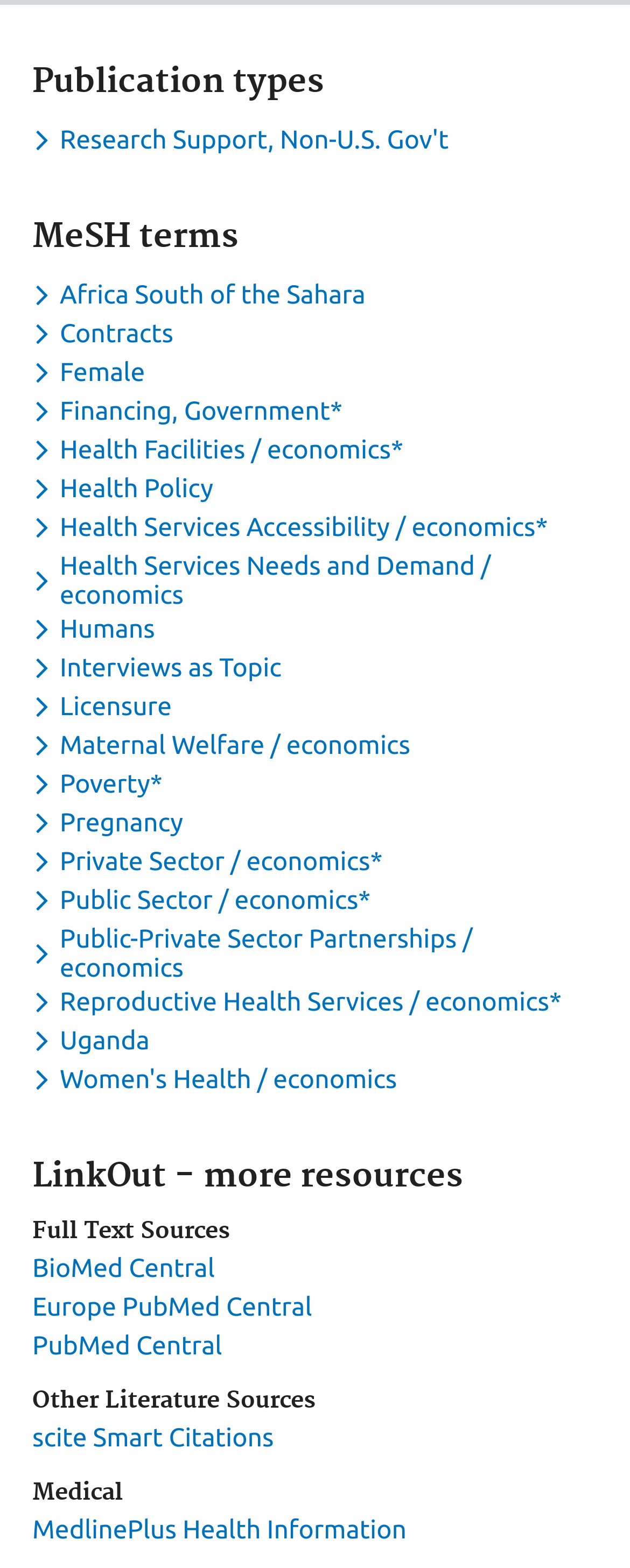Determine the bounding box coordinates of the clickable region to carry out the instruction: "View MedlinePlus Health Information".

[0.051, 0.966, 0.645, 0.985]